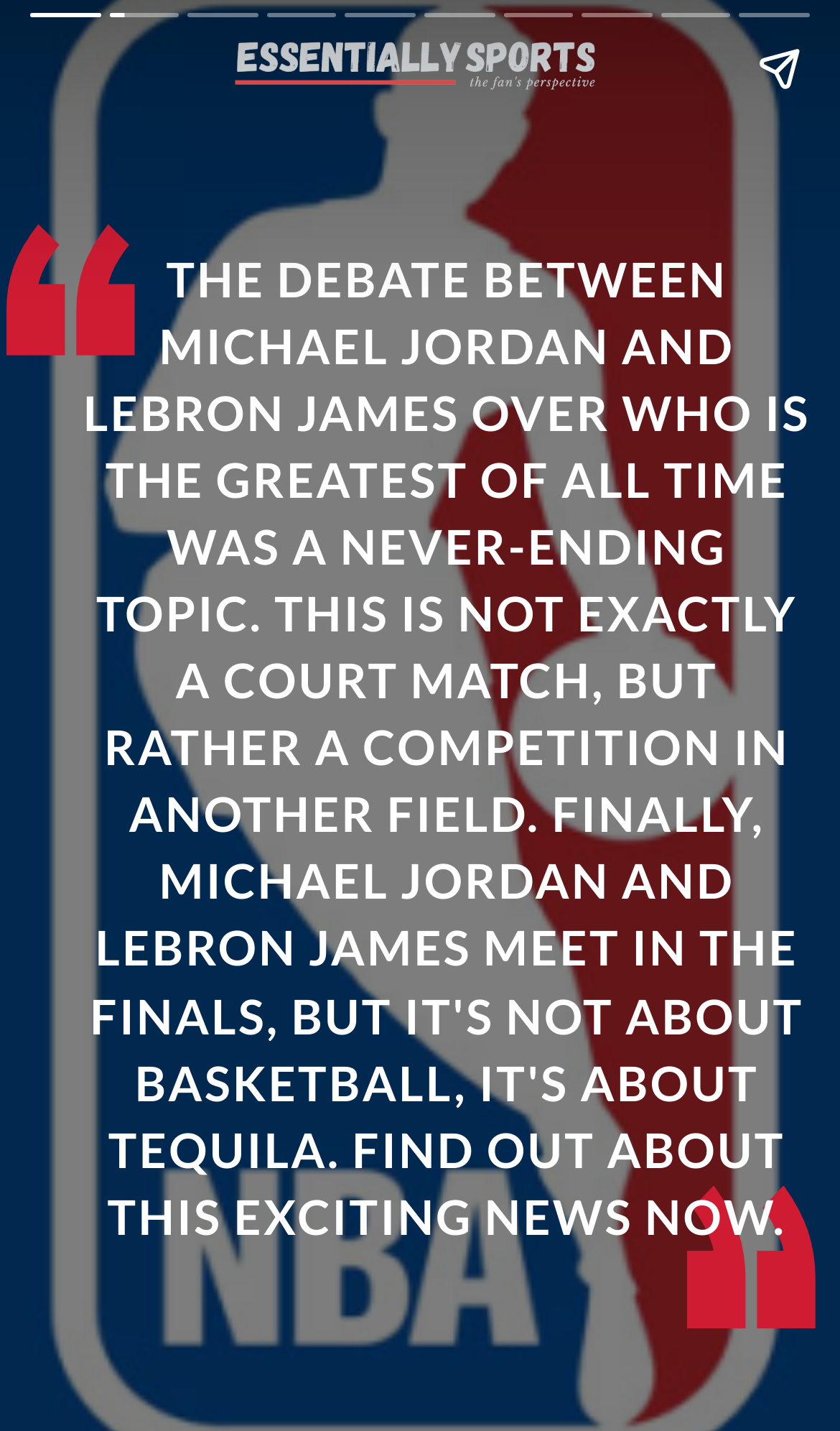How many images are on the webpage?
Based on the image, provide your answer in one word or phrase.

3